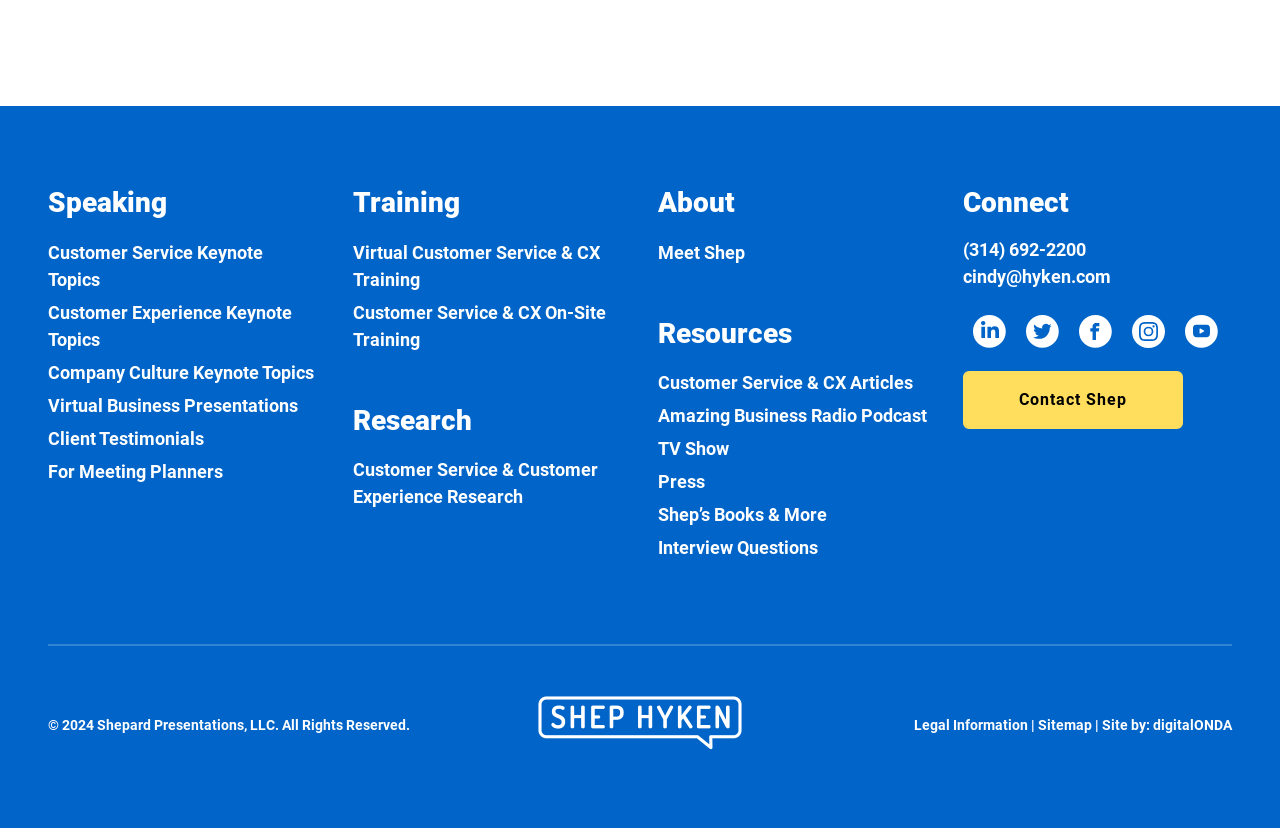Answer the question in one word or a short phrase:
What is the name of the person mentioned on the webpage?

Shep